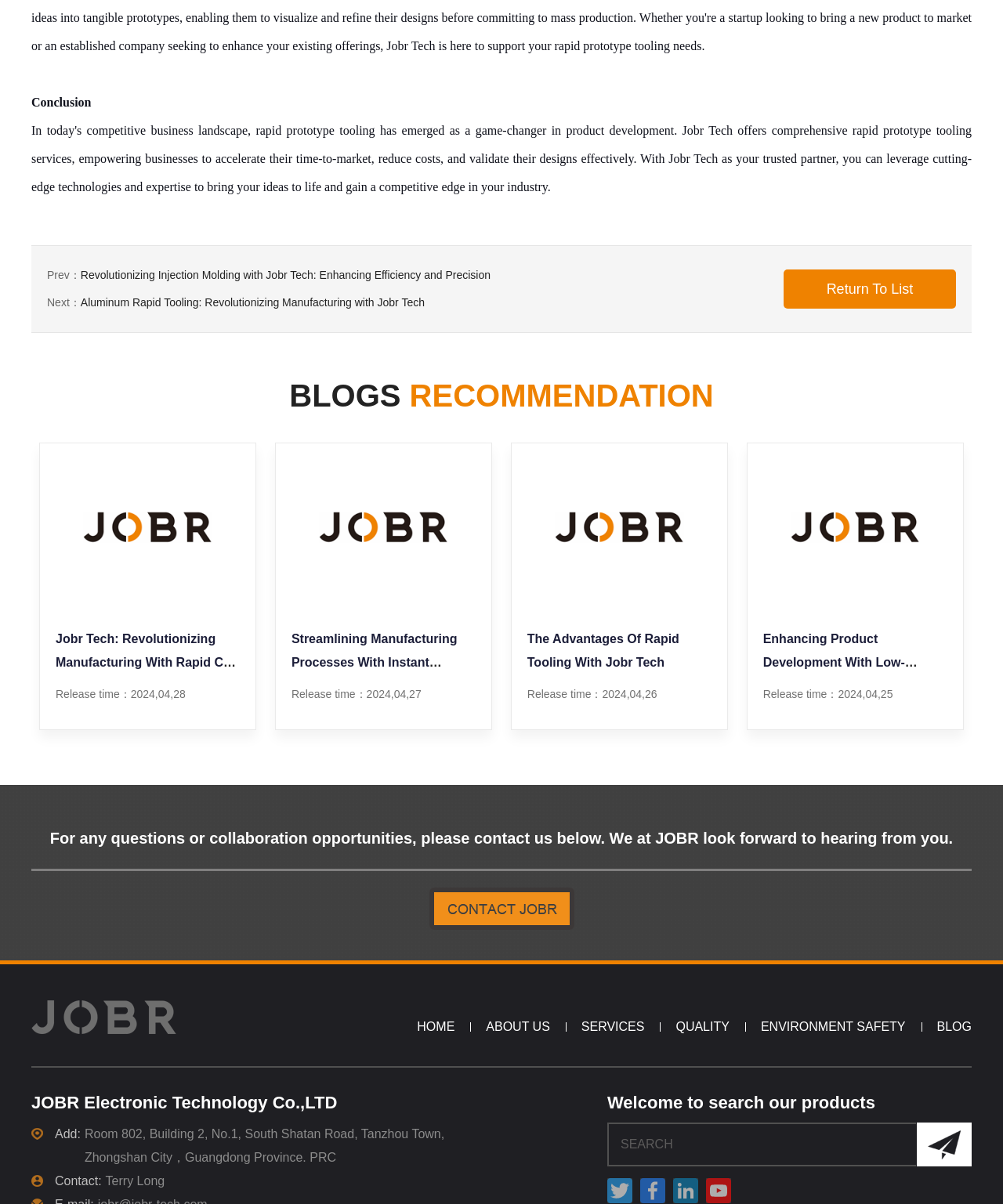Could you please study the image and provide a detailed answer to the question:
How can I contact the company for questions or collaboration opportunities?

I found the contact information by looking at the link with the text 'For any questions or collaboration opportunities, please contact us below. We at JOBR look forward to hearing from you.' at the bottom of the webpage.